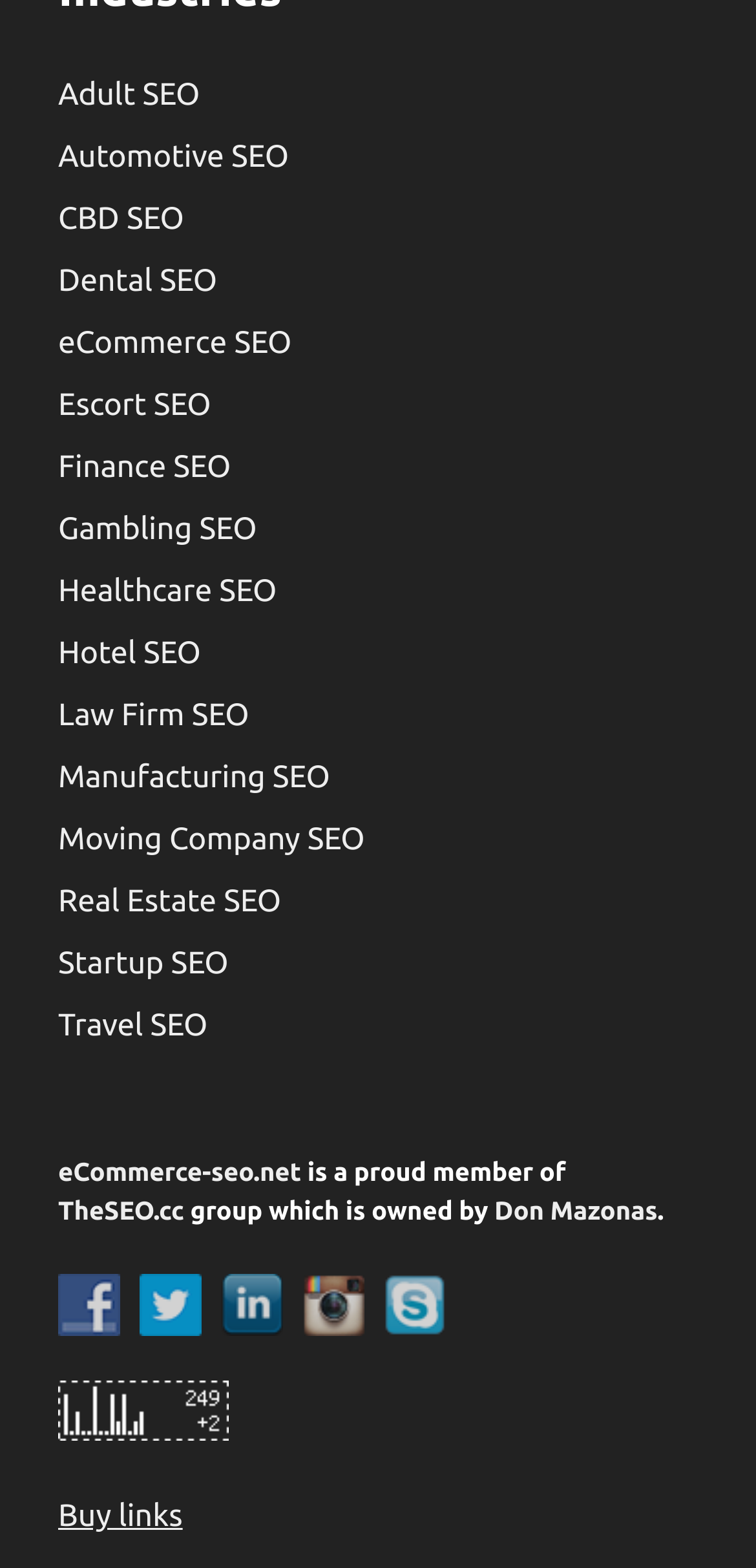What is the purpose of the link 'Buy links'?
Using the picture, provide a one-word or short phrase answer.

To purchase links